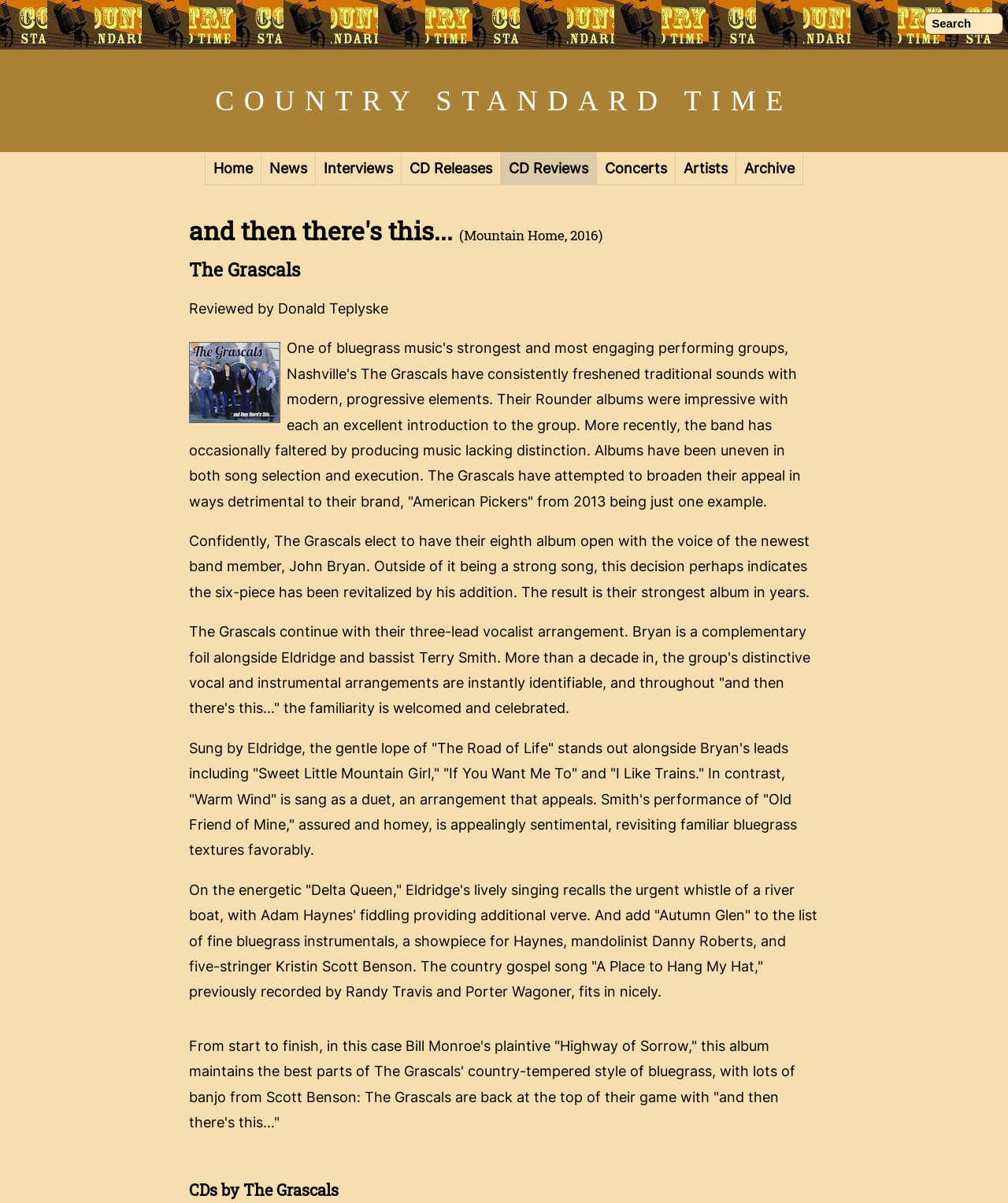What is the name of the instrument played by Kristin Scott Benson?
Refer to the image and respond with a one-word or short-phrase answer.

banjo